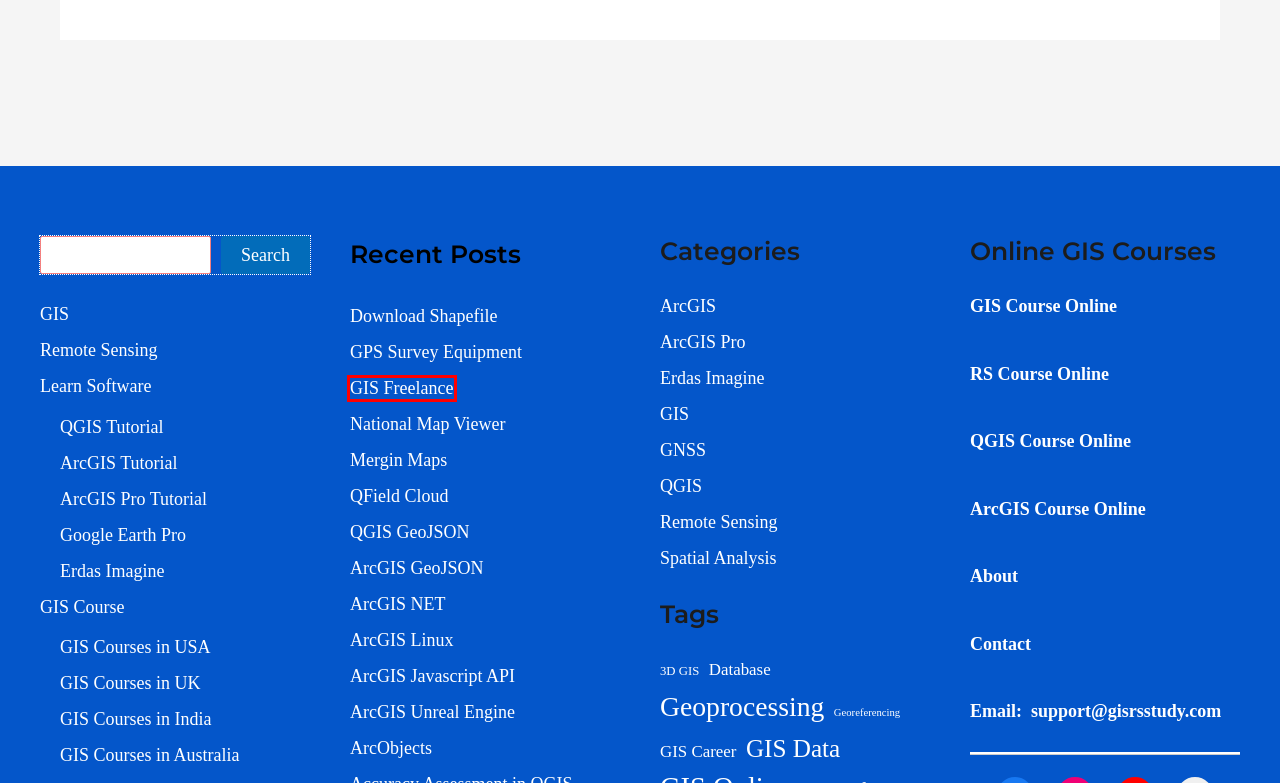Given a webpage screenshot with a red bounding box around a particular element, identify the best description of the new webpage that will appear after clicking on the element inside the red bounding box. Here are the candidates:
A. ArcGIS Pro Tutorial for Beginners - Download ArcGIS Pro - GISRSStudy
B. GIS Career - GISRSStudy
C. 7 Best GIS Freelancing Websites - Freelance GIS Work- Earn Money- GISRSStudy
D. GIS Courses in USA - GIS Training USA 2024 - GISRSStudy
E. 3D GIS - GISRSStudy
F. Google Earth Pro Download Free (Latest Version-7.3.6) - Tutorial - GISRSStudy
G. About - GISRSStudy
H. Download Shapefile Data for Free - Download Esri Shapefiles - GISRSStudy

C